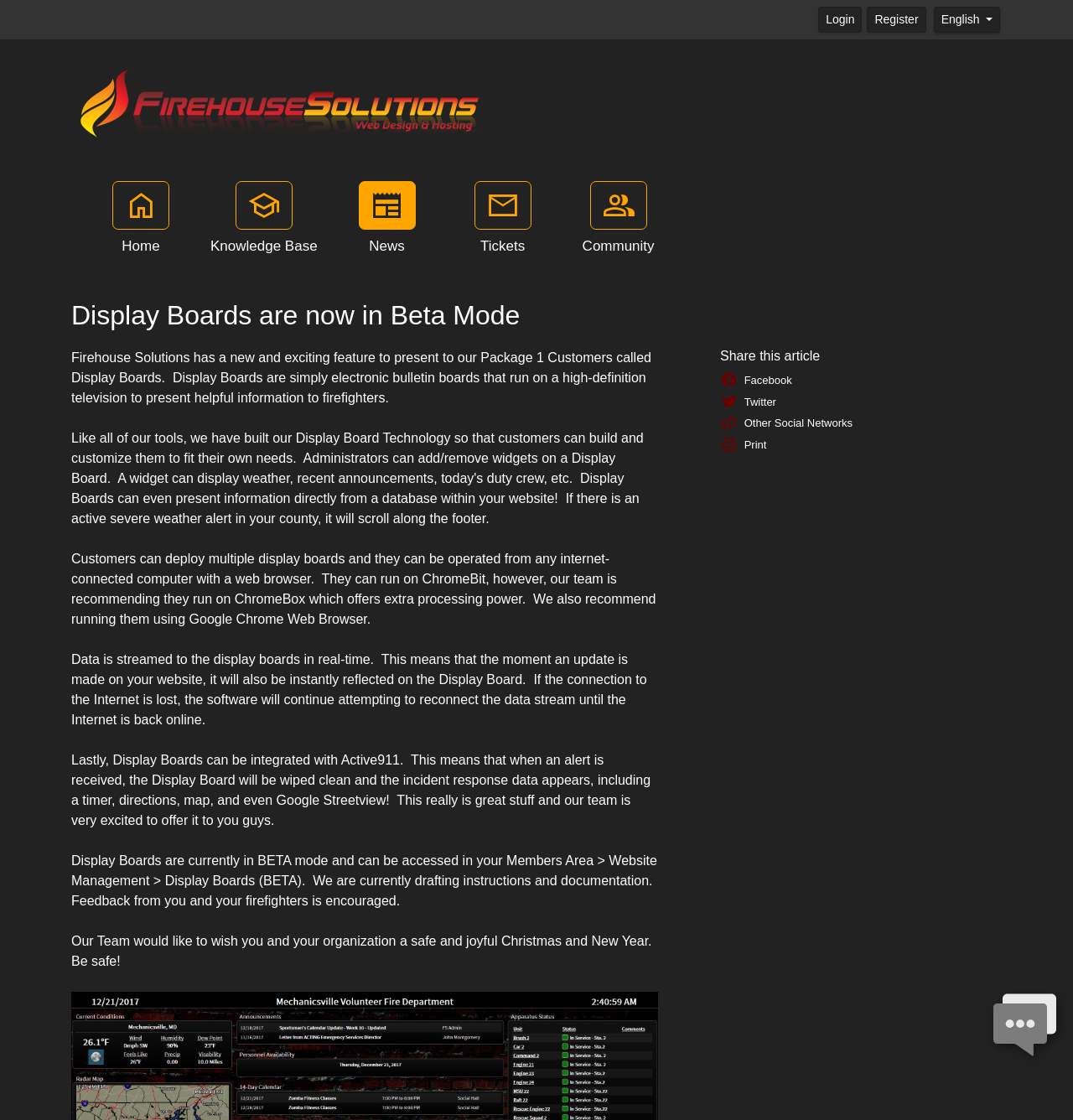Please identify the coordinates of the bounding box for the clickable region that will accomplish this instruction: "Contact Us".

None